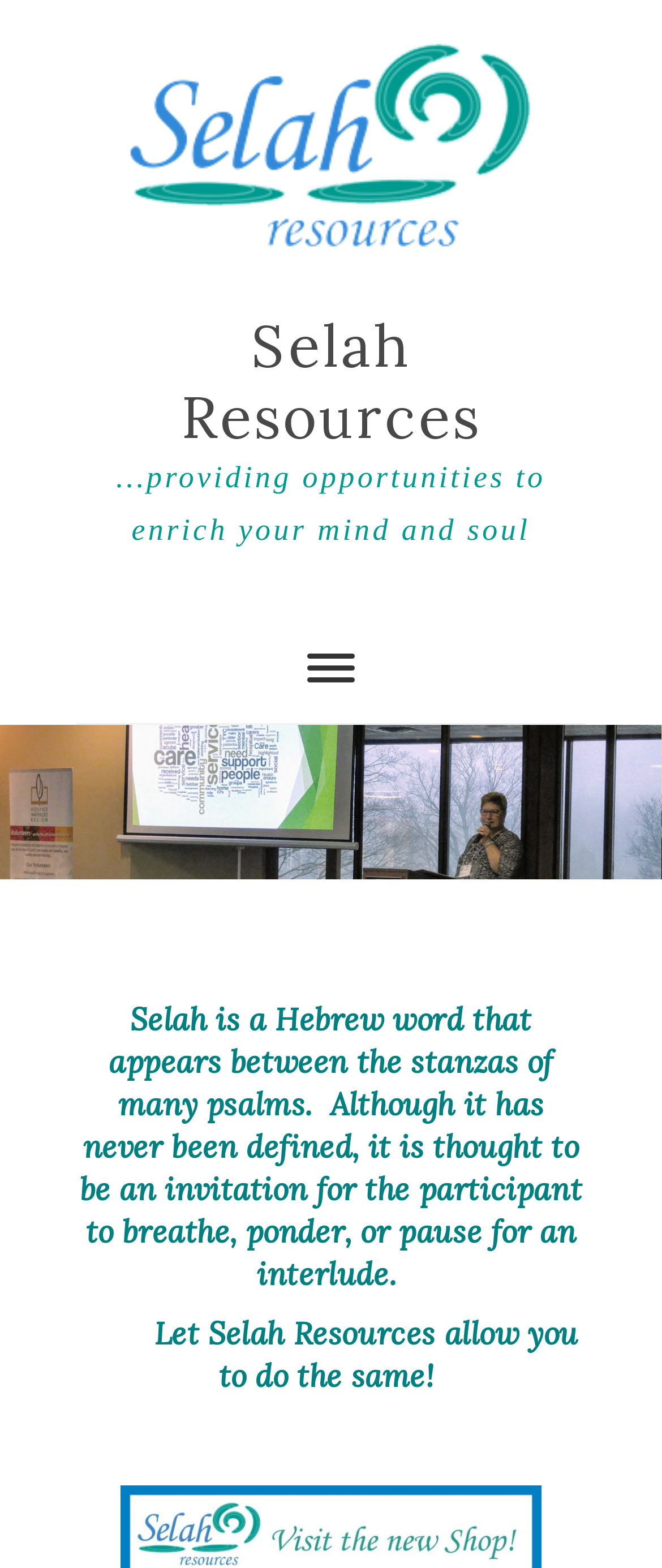What is the relationship between Selah and the psalms?
Please give a detailed and elaborate answer to the question based on the image.

The relationship between Selah and the psalms is mentioned in the header section of the webpage, where it is stated that Selah is a Hebrew word that appears between the stanzas of many psalms.